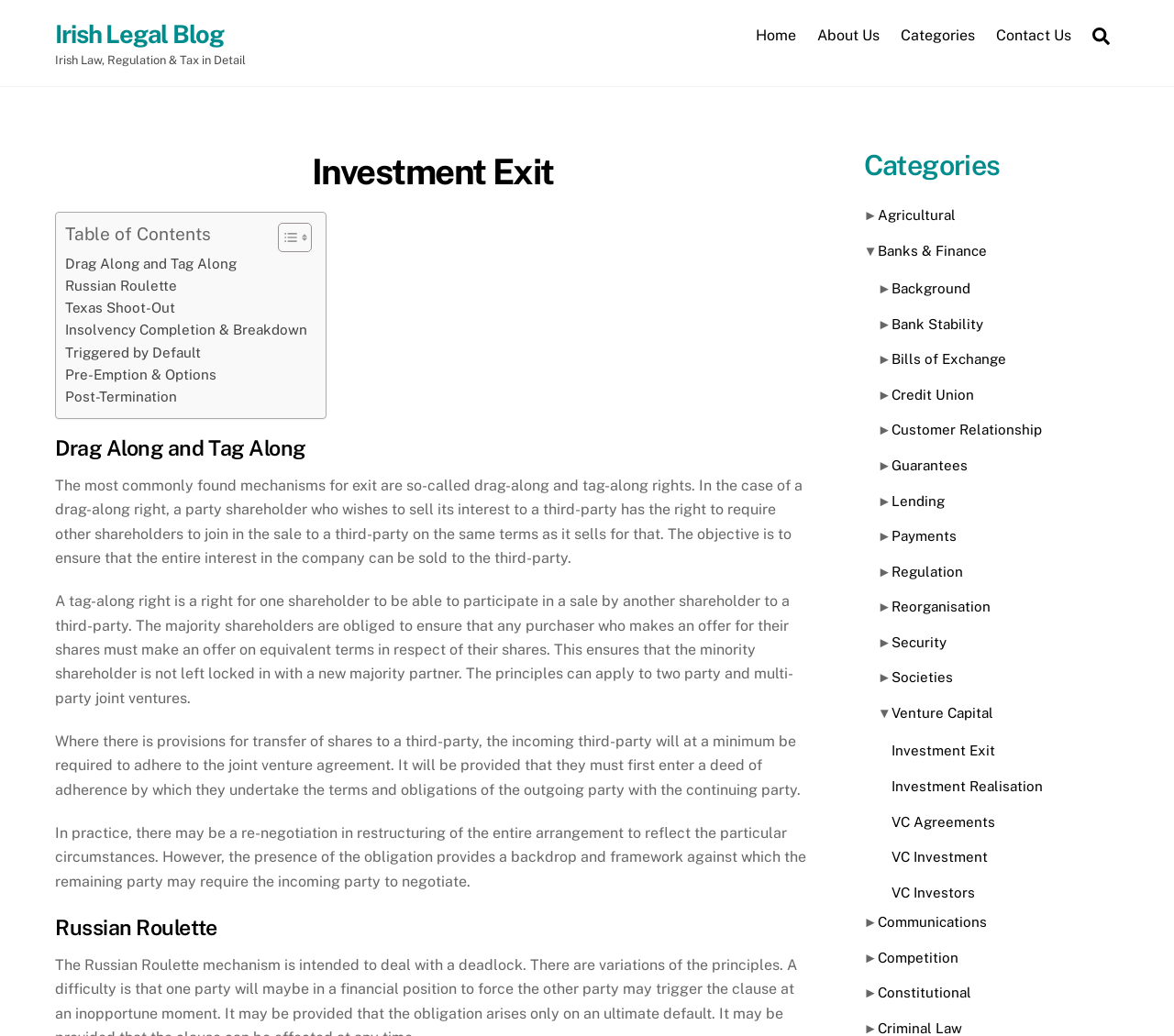Construct a comprehensive description capturing every detail on the webpage.

This webpage is an Irish legal blog focused on investment exit. At the top, there is a header section with a link to the "Irish Legal Blog" and a static text "Irish Law, Regulation & Tax in Detail". On the top right, there is a search bar with a search icon. Below the header, there is a navigation menu with links to "Home", "About Us", "Categories", and "Contact Us".

The main content of the webpage is divided into sections, each with a heading and a series of links. The first section is titled "Investment Exit" and has links to subtopics such as "Drag Along and Tag Along", "Russian Roulette", "Texas Shoot-Out", and others. Each of these links is accompanied by a brief description.

Below the "Investment Exit" section, there is a table of contents with links to various subtopics. The table of contents is toggleable, with an icon to expand or collapse it.

The next section is titled "Drag Along and Tag Along" and contains a detailed explanation of the topic, divided into three paragraphs. The text explains the concepts of drag-along and tag-along rights in the context of investment exit.

Further down the page, there are sections titled "Russian Roulette" and others, each with their own explanations and links to subtopics.

On the right side of the page, there is a list of categories with links to various topics such as "Agricultural", "Banks & Finance", "Background", and others. Each category has a toggle icon to expand or collapse the list of subtopics.

Overall, the webpage is a comprehensive resource for information on investment exit, with a clear and organized structure and a wealth of detailed information on various related topics.